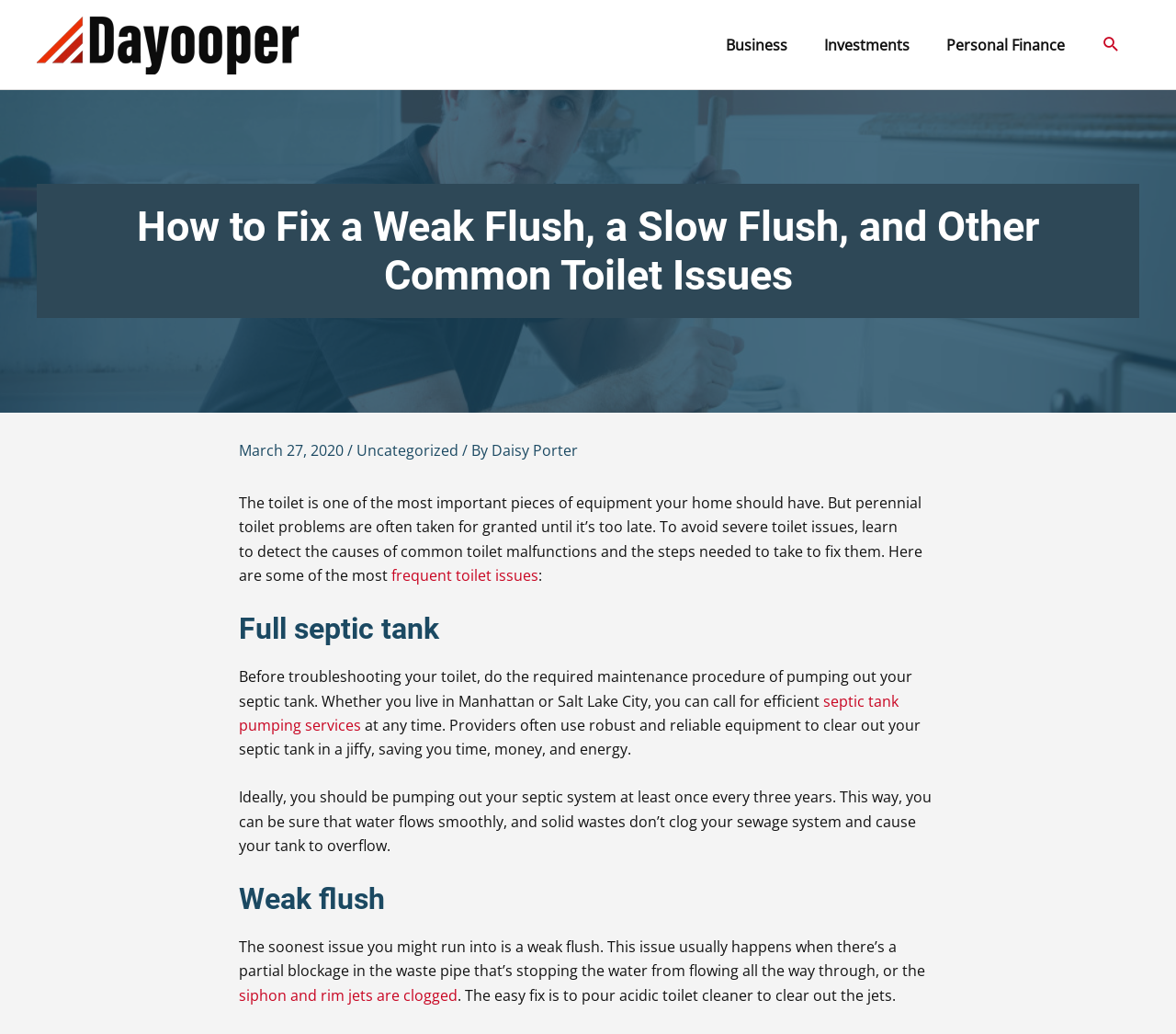Create a detailed summary of all the visual and textual information on the webpage.

The webpage is about toilet problems and their solutions. At the top left, there is a logo image. Next to it, there is a navigation menu with links to different sections of the website, including "Business", "Investments", and "Personal Finance". On the top right, there is a search icon link.

Below the navigation menu, there is a large image of a man fixing a clogged toilet. Underneath the image, there is a heading that reads "How to Fix a Weak Flush, a Slow Flush, and Other Common Toilet Issues". Below the heading, there is a subheading with the date "March 27, 2020" and the author's name "Daisy Porter".

The main content of the webpage is divided into sections, each addressing a specific toilet problem. The first section discusses the importance of maintaining a toilet and detecting common toilet malfunctions. It provides a link to "frequent toilet issues" for further reading.

The next section is about a full septic tank, and it advises readers to pump out their septic tank regularly to avoid toilet problems. It provides a link to "septic tank pumping services" for those who need assistance.

The following sections discuss specific toilet problems, including a weak flush and a slow flush. Each section provides a brief explanation of the problem and a simple solution to fix it. For example, the solution to a weak flush is to pour acidic toilet cleaner to clear out the jets.

Overall, the webpage provides practical tips and solutions to common toilet problems, making it a useful resource for homeowners who want to avoid toilet issues.